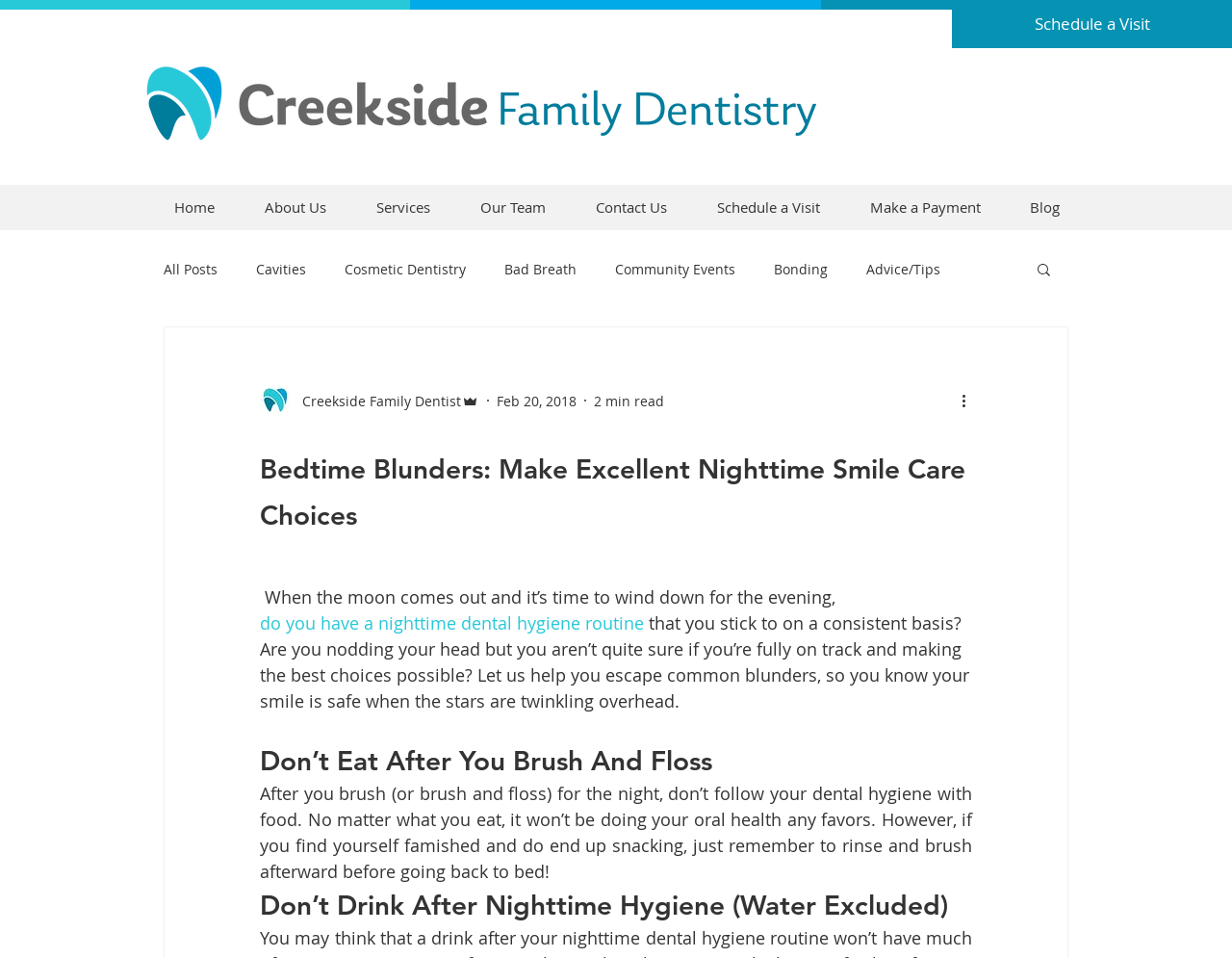Identify the main heading of the webpage and provide its text content.

Bedtime Blunders: Make Excellent Nighttime Smile Care Choices